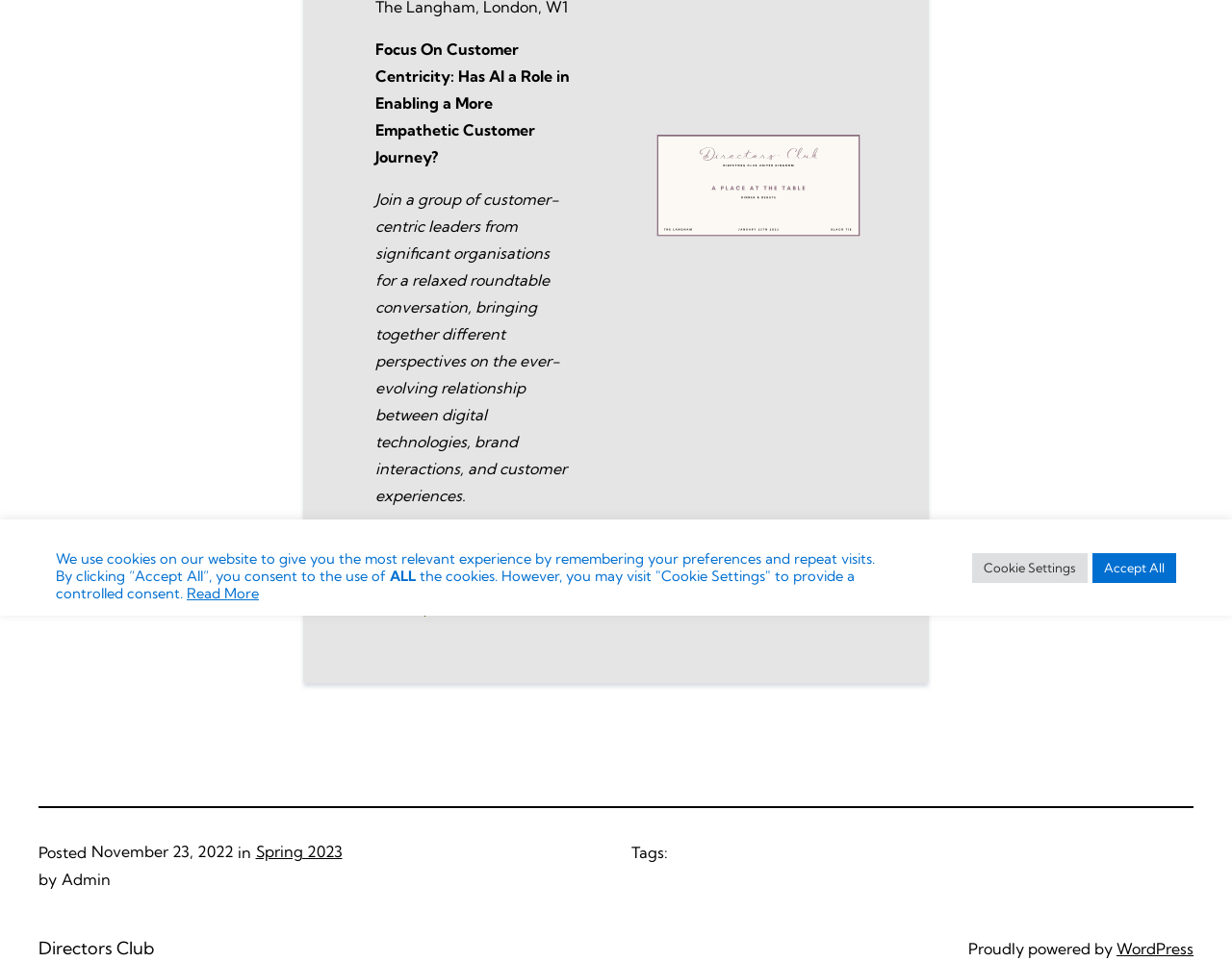Given the description "Directors Club", determine the bounding box of the corresponding UI element.

[0.031, 0.974, 0.125, 0.997]